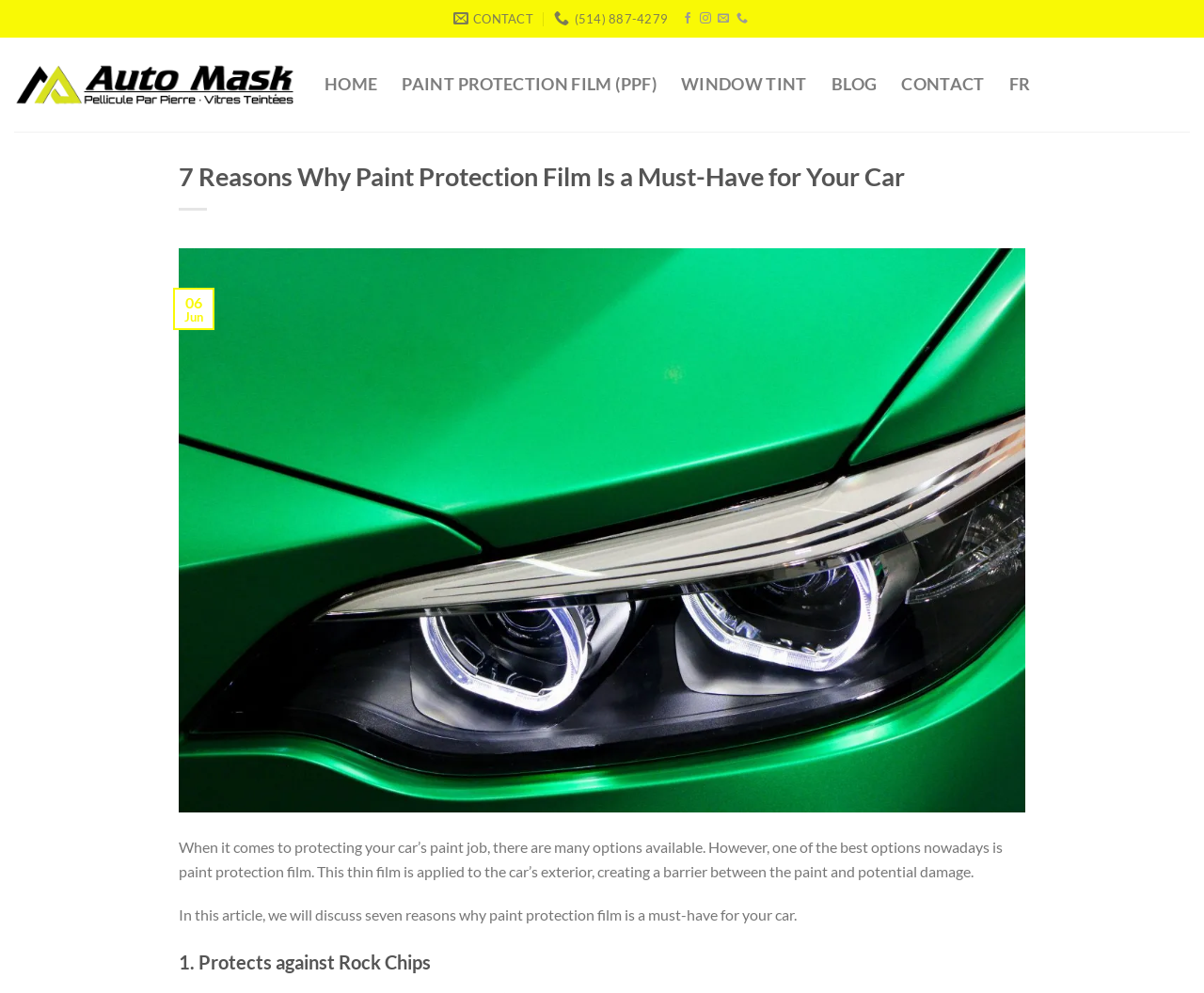Find the bounding box coordinates of the element you need to click on to perform this action: 'Click on CONTACT'. The coordinates should be represented by four float values between 0 and 1, in the format [left, top, right, bottom].

[0.376, 0.005, 0.443, 0.033]